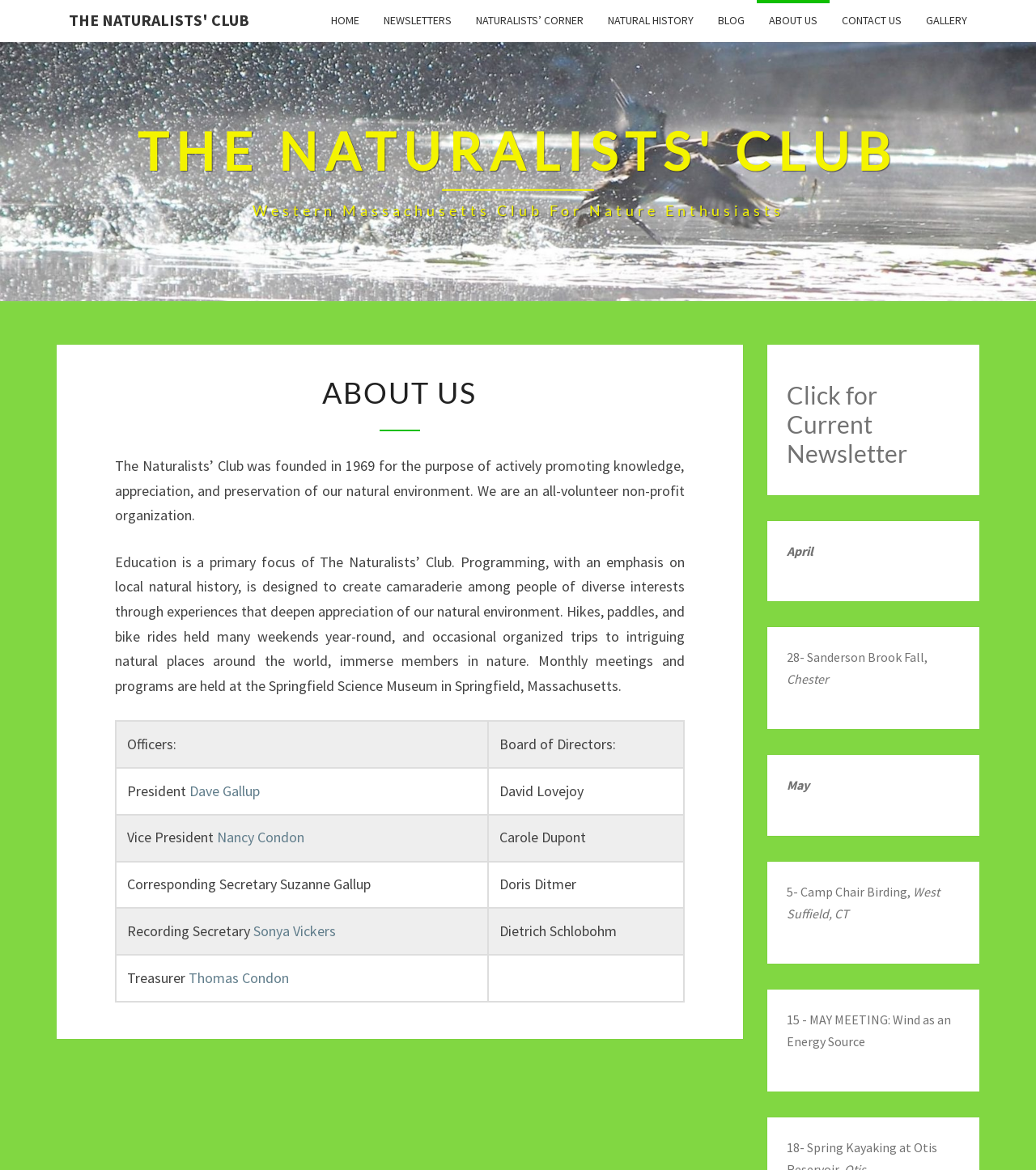What is the purpose of the club?
From the details in the image, answer the question comprehensively.

The purpose of the club can be found in the StaticText element with the text 'The Naturalists’ Club was founded in 1969 for the purpose of actively promoting knowledge, appreciation, and preservation of our natural environment.'.